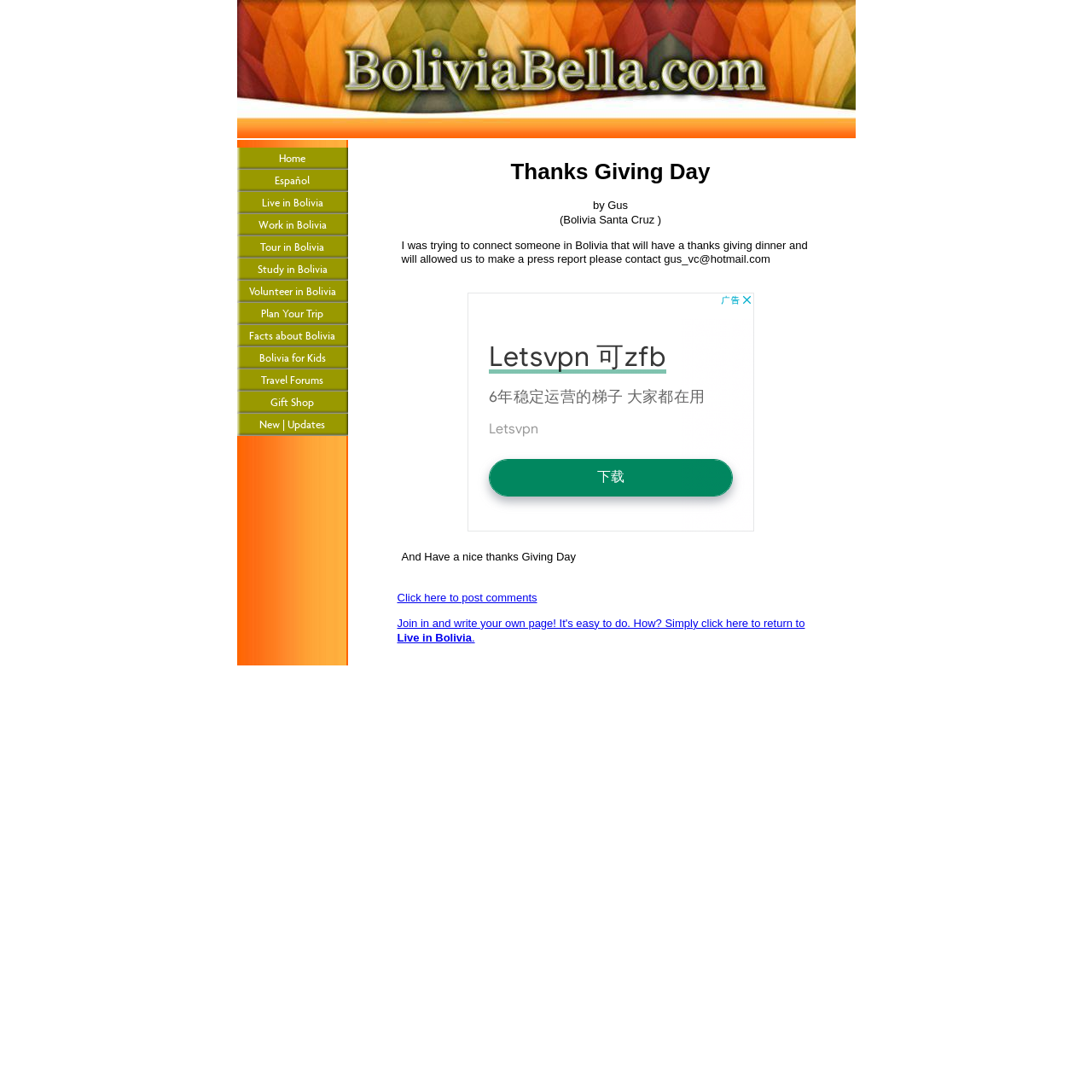Locate the bounding box coordinates of the element that should be clicked to fulfill the instruction: "Post a comment".

[0.364, 0.541, 0.492, 0.553]